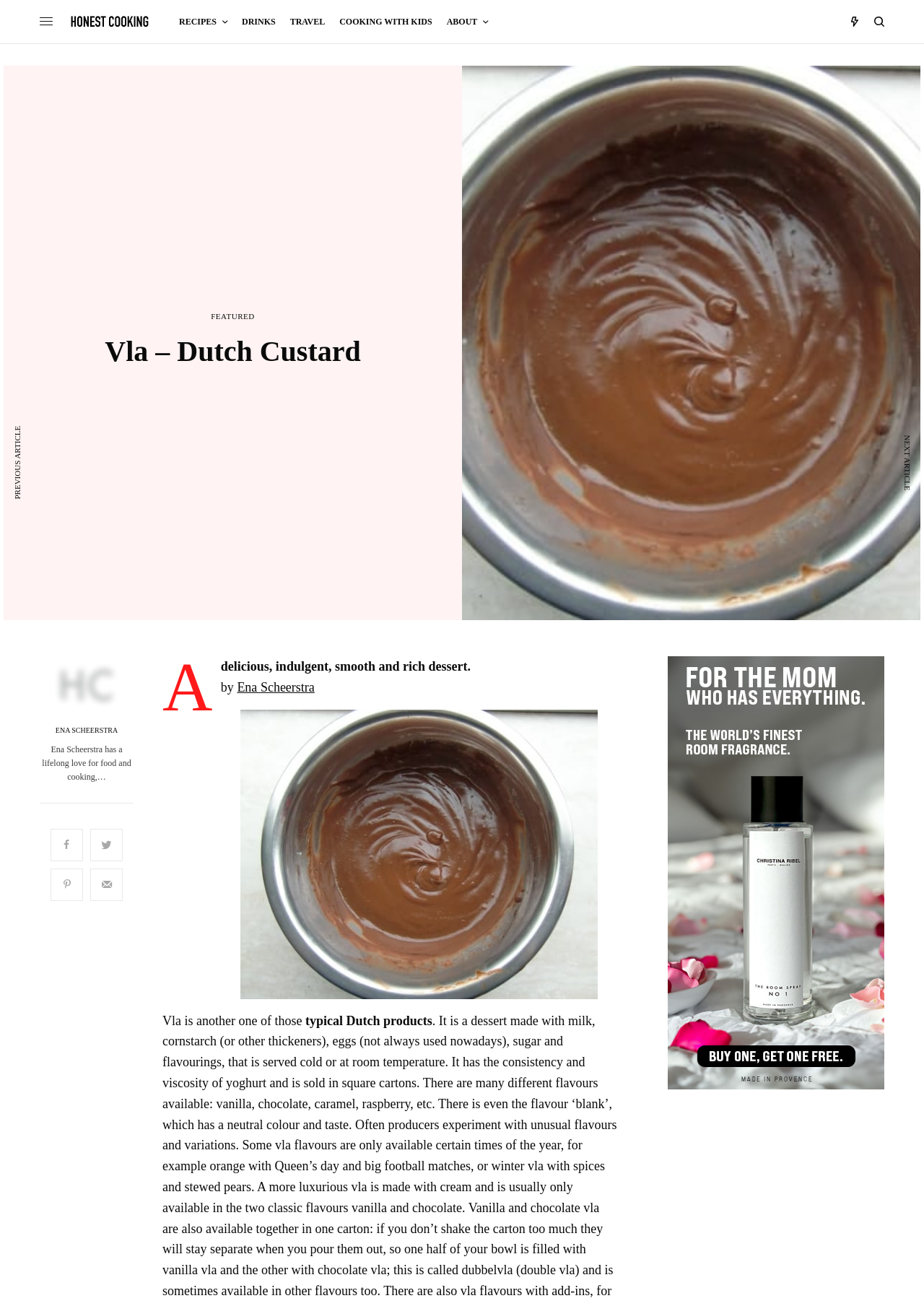Specify the bounding box coordinates of the element's region that should be clicked to achieve the following instruction: "read the article by Ena Scheerstra". The bounding box coordinates consist of four float numbers between 0 and 1, in the format [left, top, right, bottom].

[0.257, 0.521, 0.341, 0.532]